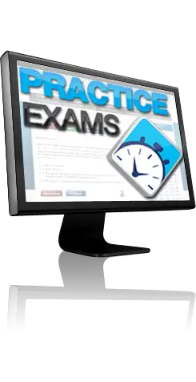Explain the image with as much detail as possible.

The image depicts a sleek computer monitor displaying the text "PRACTICE EXAMS" in bold, prominent letters. To the right of the text, there’s an icon of a clock set against a blue background, symbolizing timed assessments, suggesting that these practice exams feature a timed component. The design emphasizes a modern, digital approach to exam preparation, likely for individuals seeking to enhance their skills and knowledge in a specific area, such as the NetApp NS0-603 certification. The setting conveys an engaging atmosphere for studying, highlighting the importance of readiness and practice in achieving certification success.